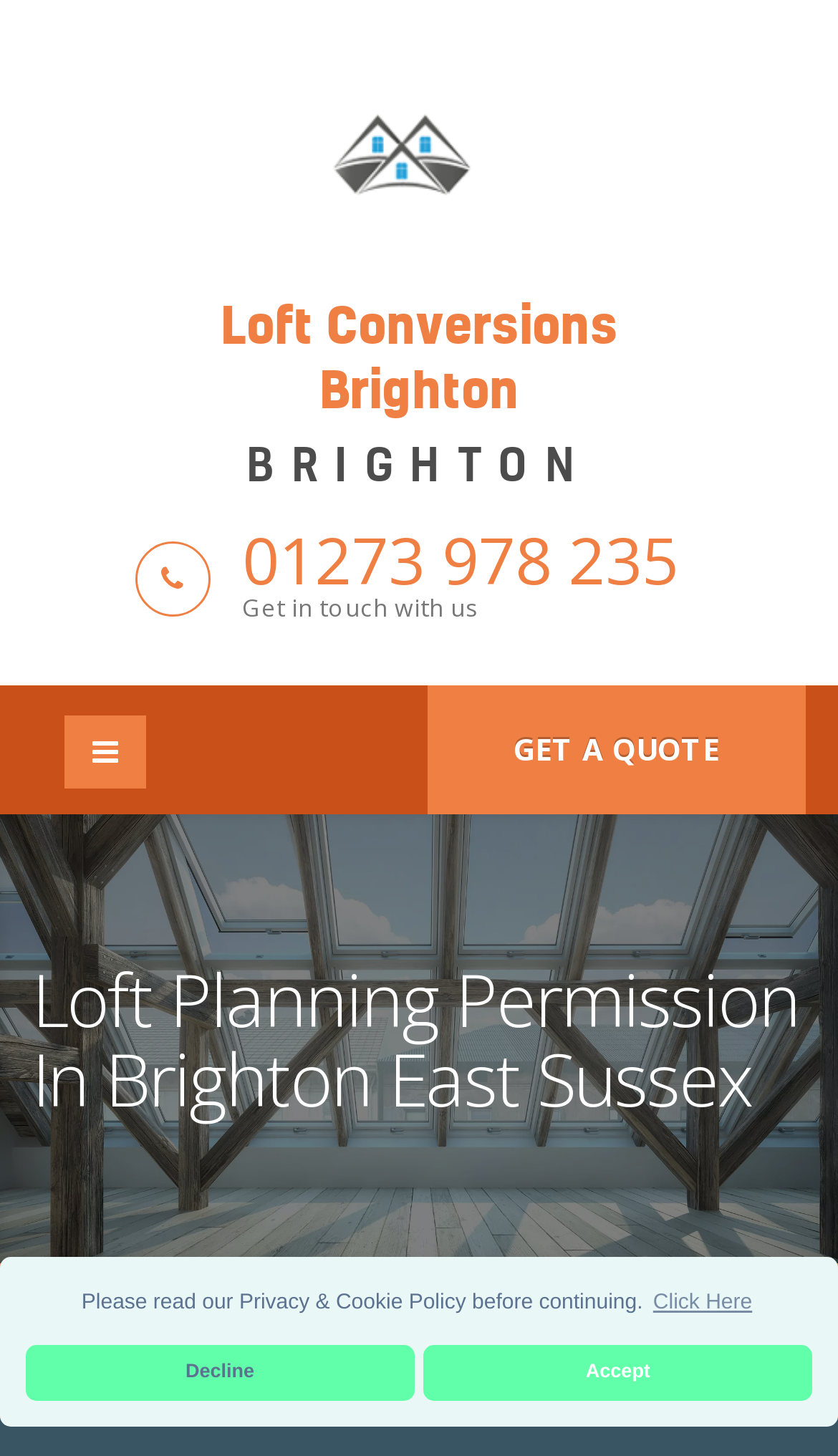What is the purpose of the 'GET A QUOTE' button?
Based on the visual details in the image, please answer the question thoroughly.

I inferred the purpose of the 'GET A QUOTE' button by its text and its prominent position on the page. It is likely that clicking this button will allow users to get a quote for their loft conversion project.